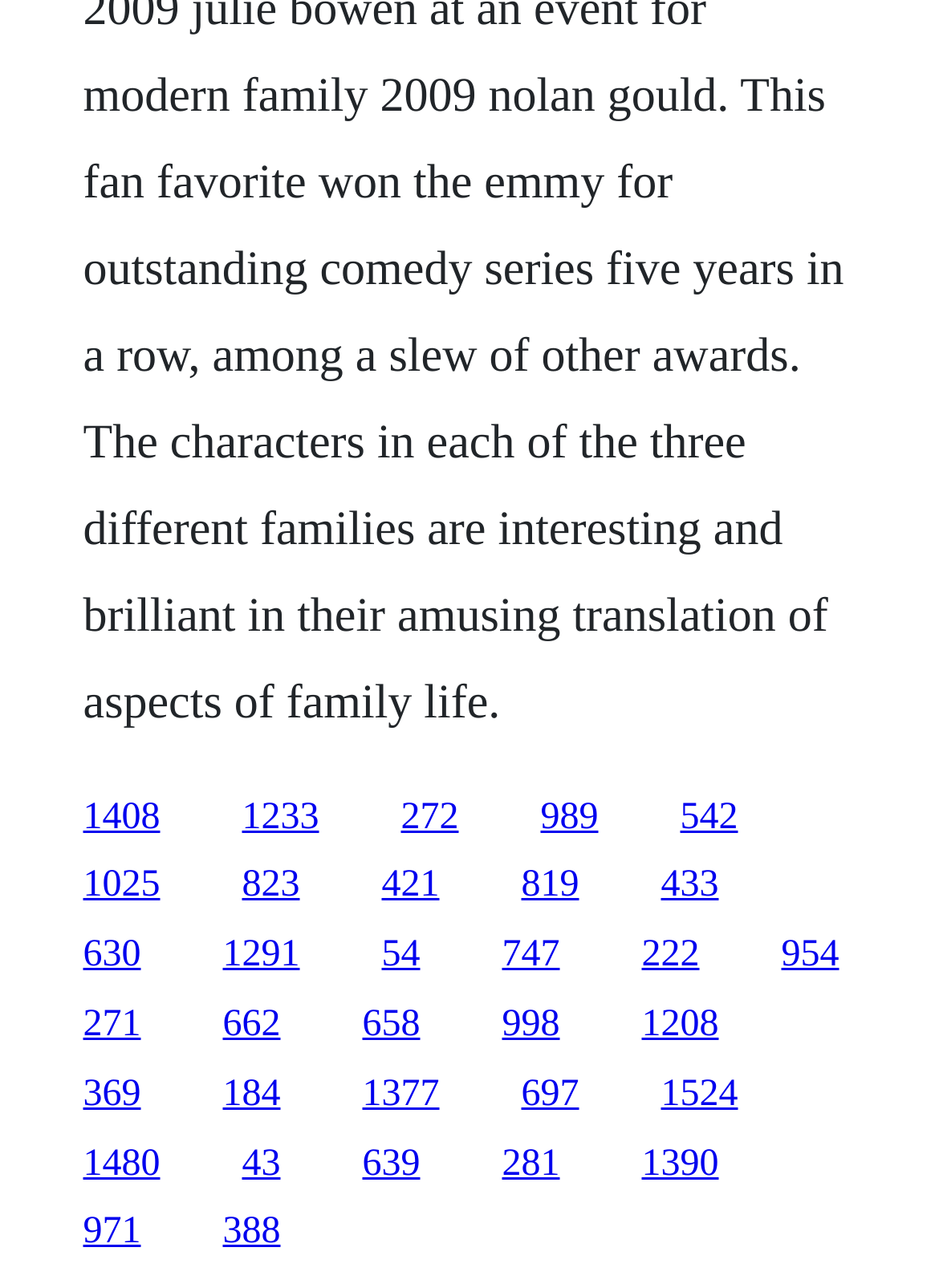Please determine the bounding box coordinates of the element to click in order to execute the following instruction: "explore the fifteenth link". The coordinates should be four float numbers between 0 and 1, specified as [left, top, right, bottom].

[0.704, 0.672, 0.765, 0.704]